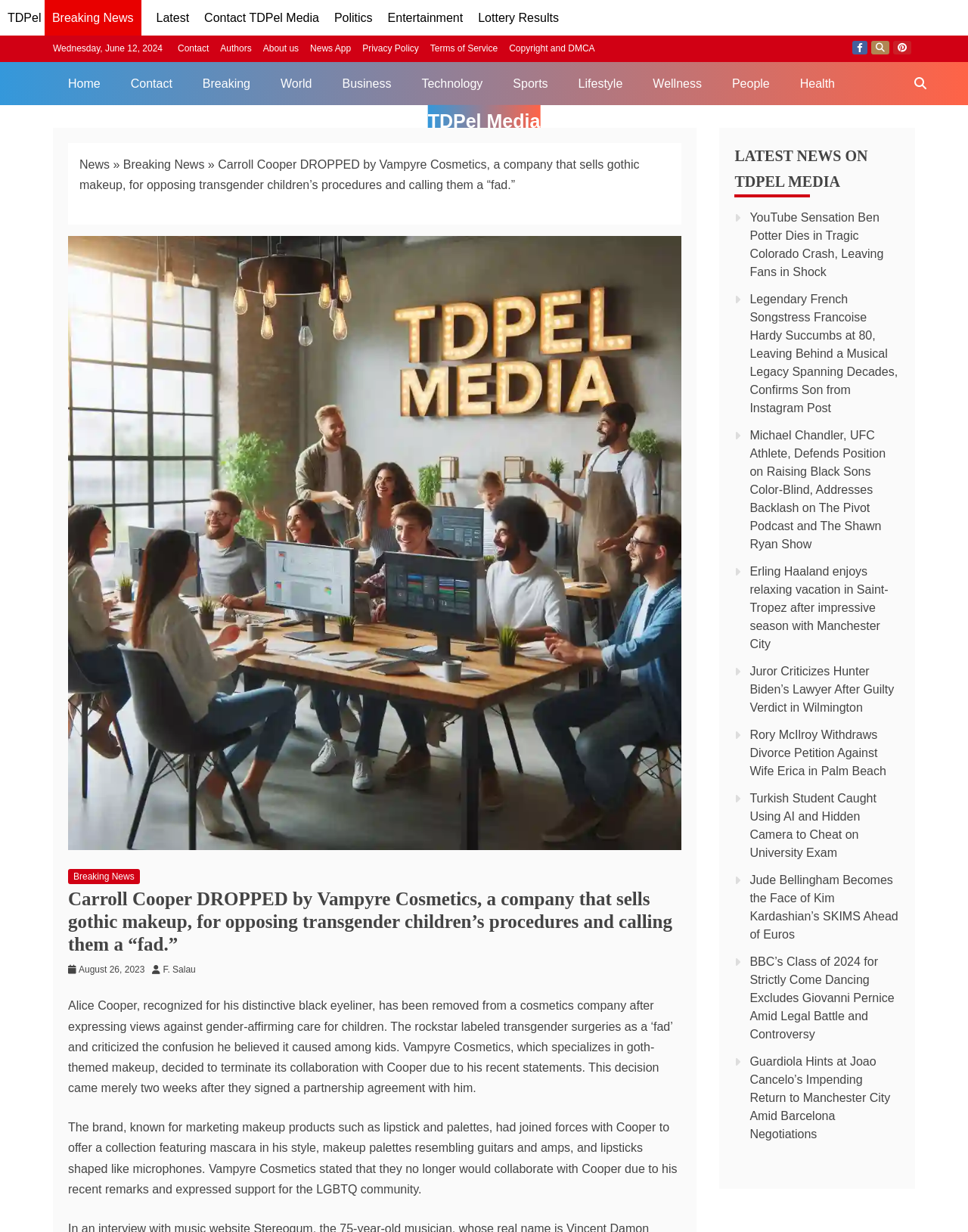What is the date mentioned in the article?
Provide a detailed answer to the question, using the image to inform your response.

The article mentions the date August 26, 2023, as the time when the event occurred, which is the removal of Alice Cooper from Vampyre Cosmetics.